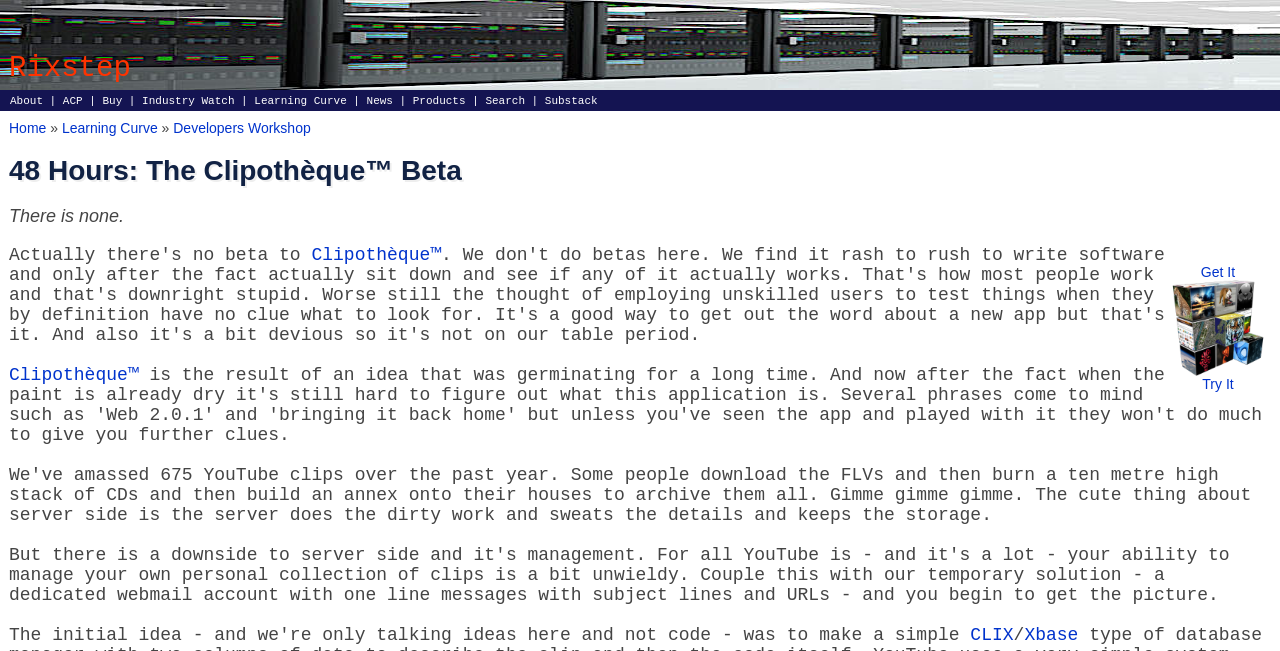Locate the bounding box coordinates of the area that needs to be clicked to fulfill the following instruction: "Click on Get It". The coordinates should be in the format of four float numbers between 0 and 1, namely [left, top, right, bottom].

[0.938, 0.405, 0.965, 0.429]